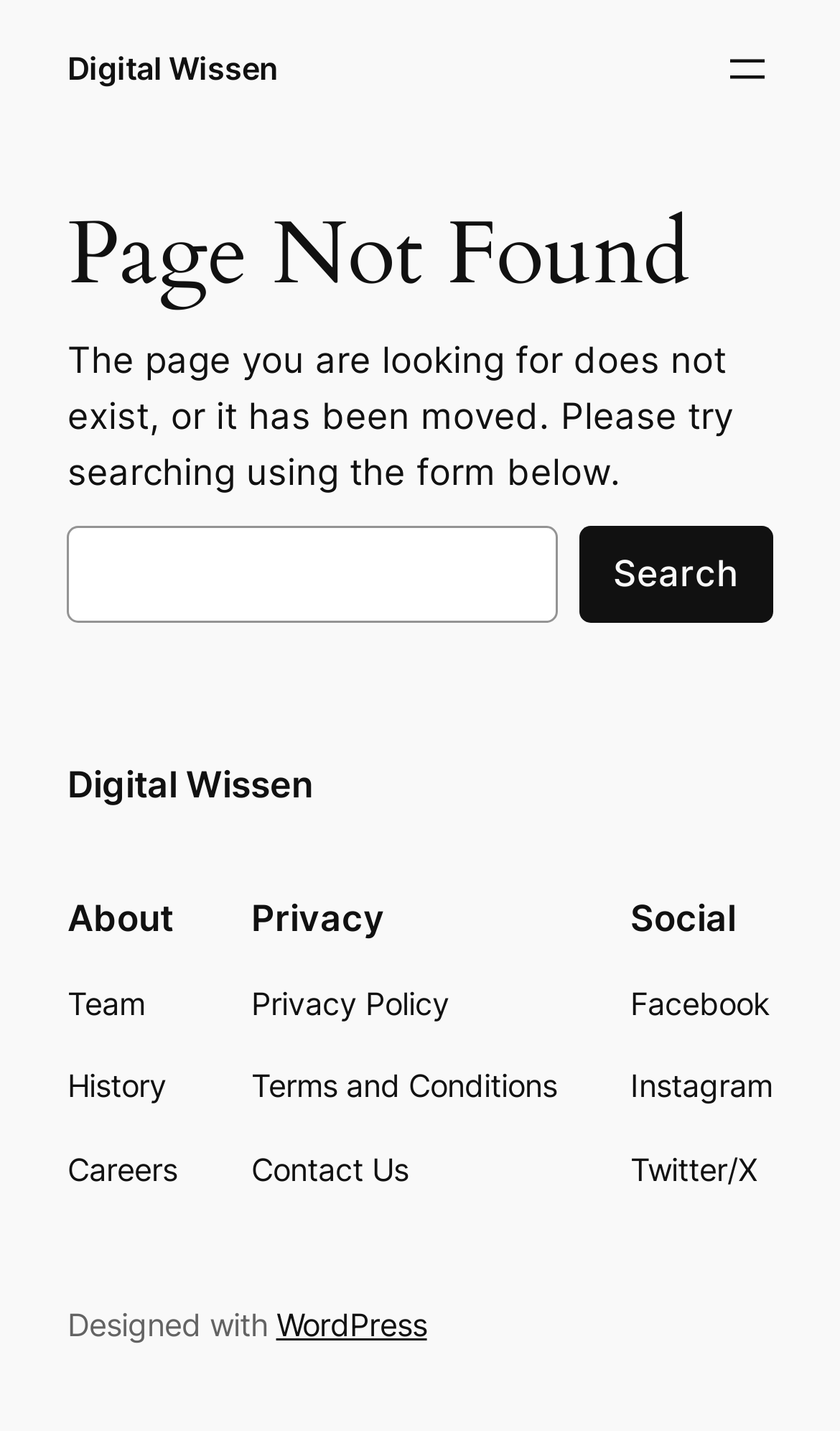Summarize the contents and layout of the webpage in detail.

This webpage is a "Page not found" error page from Digital Wissen. At the top left, there is a link to "Digital Wissen" and a button to "Open menu" on the top right. Below these elements, there is a main section that takes up most of the page. 

In the main section, there is a large heading that reads "Page Not Found" followed by a paragraph of text explaining that the page the user is looking for does not exist or has been moved, and suggesting to use the search form below. 

Below this text, there is a search form with a label "Search", a search box, and a "Search" button. 

At the bottom of the page, there is a section with three columns. The left column has links to "Digital Wissen" and a section about "About" with links to "Team", "History", and "Careers". The middle column has a section about "Privacy" with links to "Privacy Policy", "Terms and Conditions", and "Contact Us". The right column has a section about "Social" with links to "Facebook", "Instagram", and "Twitter/X". 

Finally, at the very bottom of the page, there is a line of text that reads "Designed with" followed by a link to "WordPress".